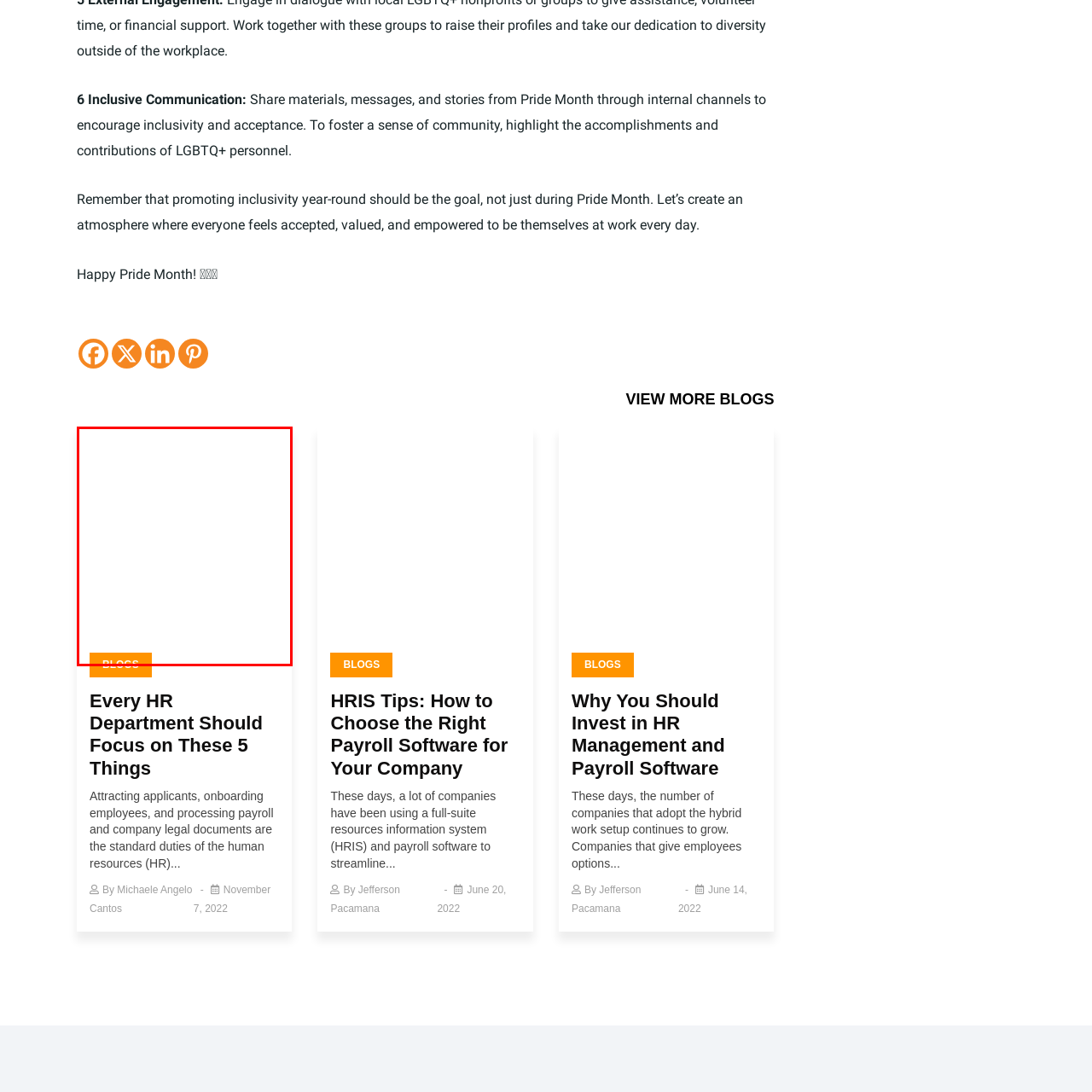Concentrate on the section within the teal border, What is the purpose of the content? 
Provide a single word or phrase as your answer.

Inform and guide HR professionals